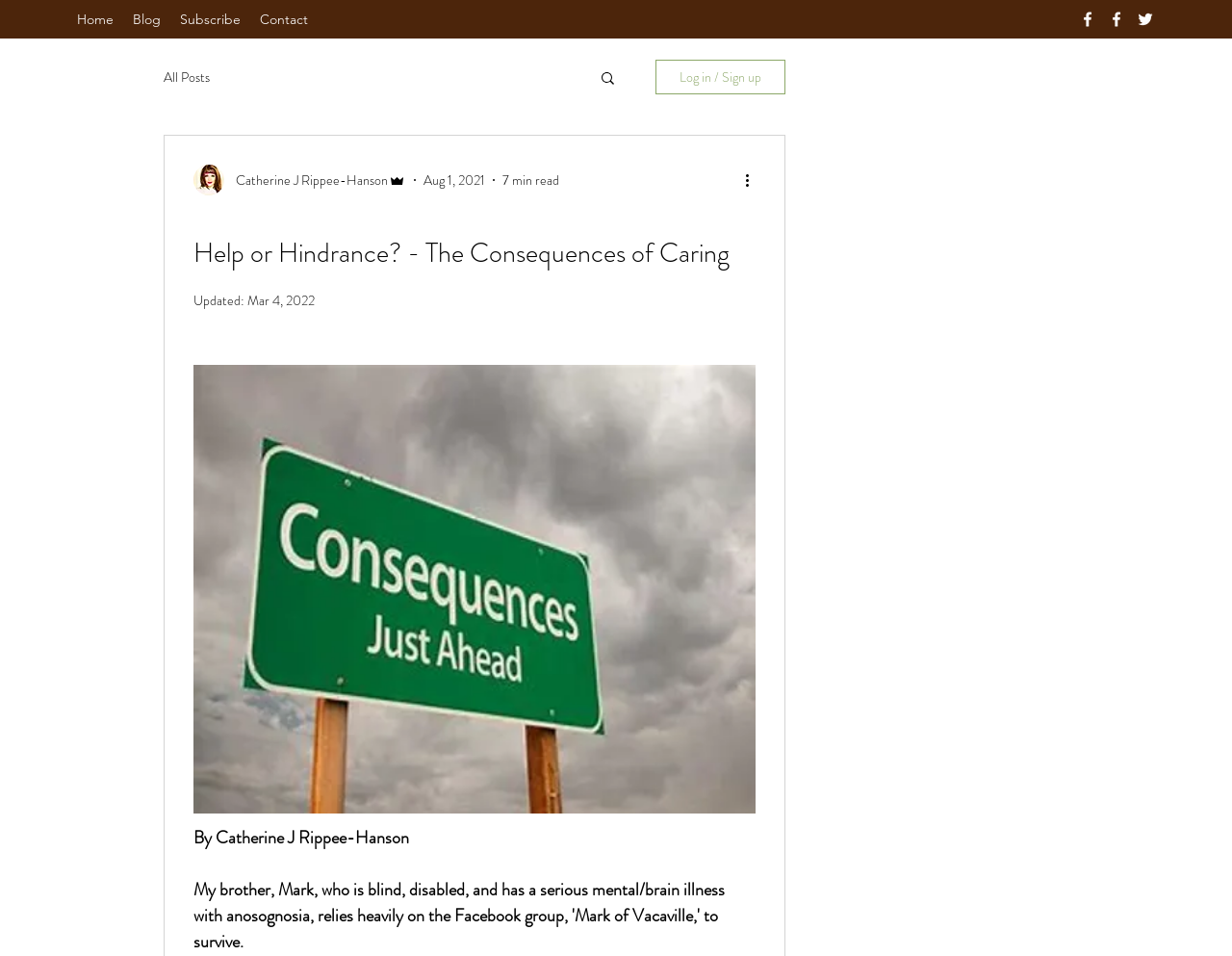Reply to the question with a single word or phrase:
What is the date of the blog post?

Aug 1, 2021